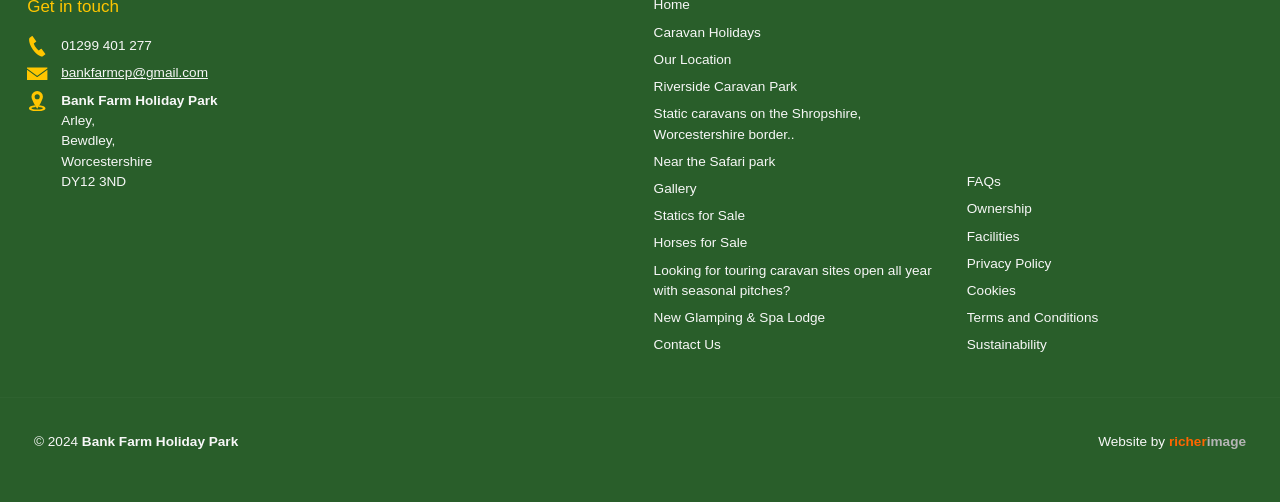Utilize the information from the image to answer the question in detail:
What is the postal code of Bank Farm Holiday Park?

The postal code of Bank Farm Holiday Park can be found in the top section of the webpage, below the location, as a static text element.